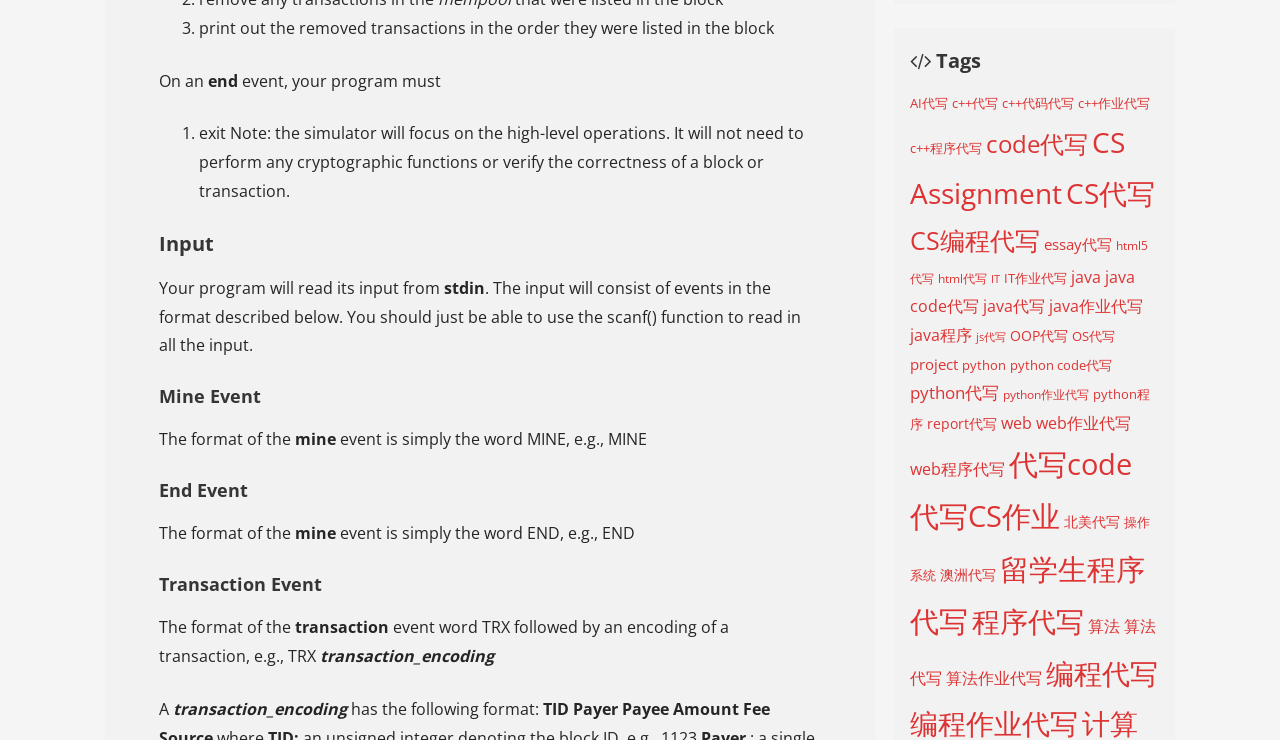Please respond to the question using a single word or phrase:
What is the input source for the program?

stdin